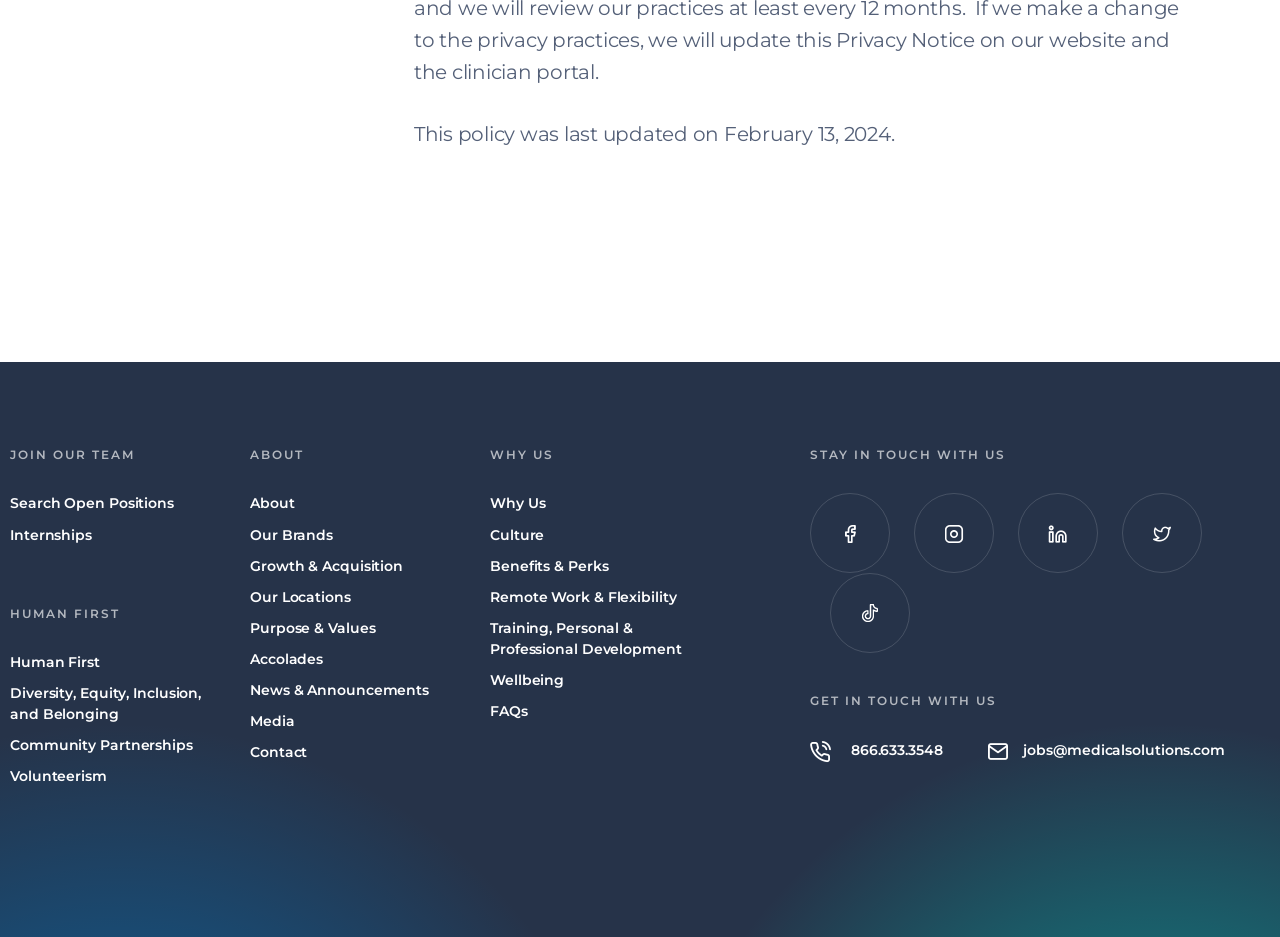Identify the bounding box of the HTML element described here: "News & Announcements". Provide the coordinates as four float numbers between 0 and 1: [left, top, right, bottom].

[0.195, 0.726, 0.335, 0.748]